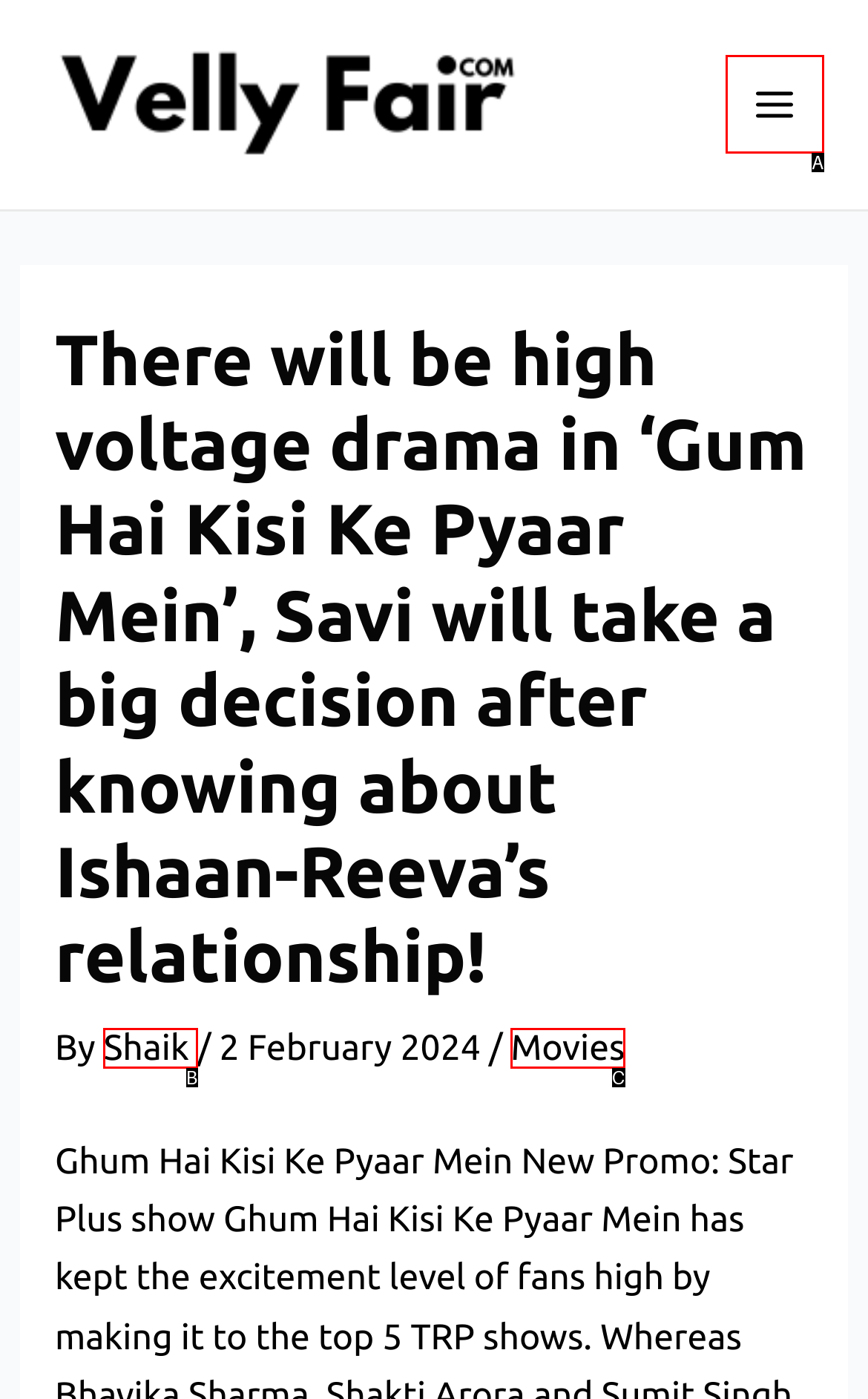Given the element description: Movies, choose the HTML element that aligns with it. Indicate your choice with the corresponding letter.

C